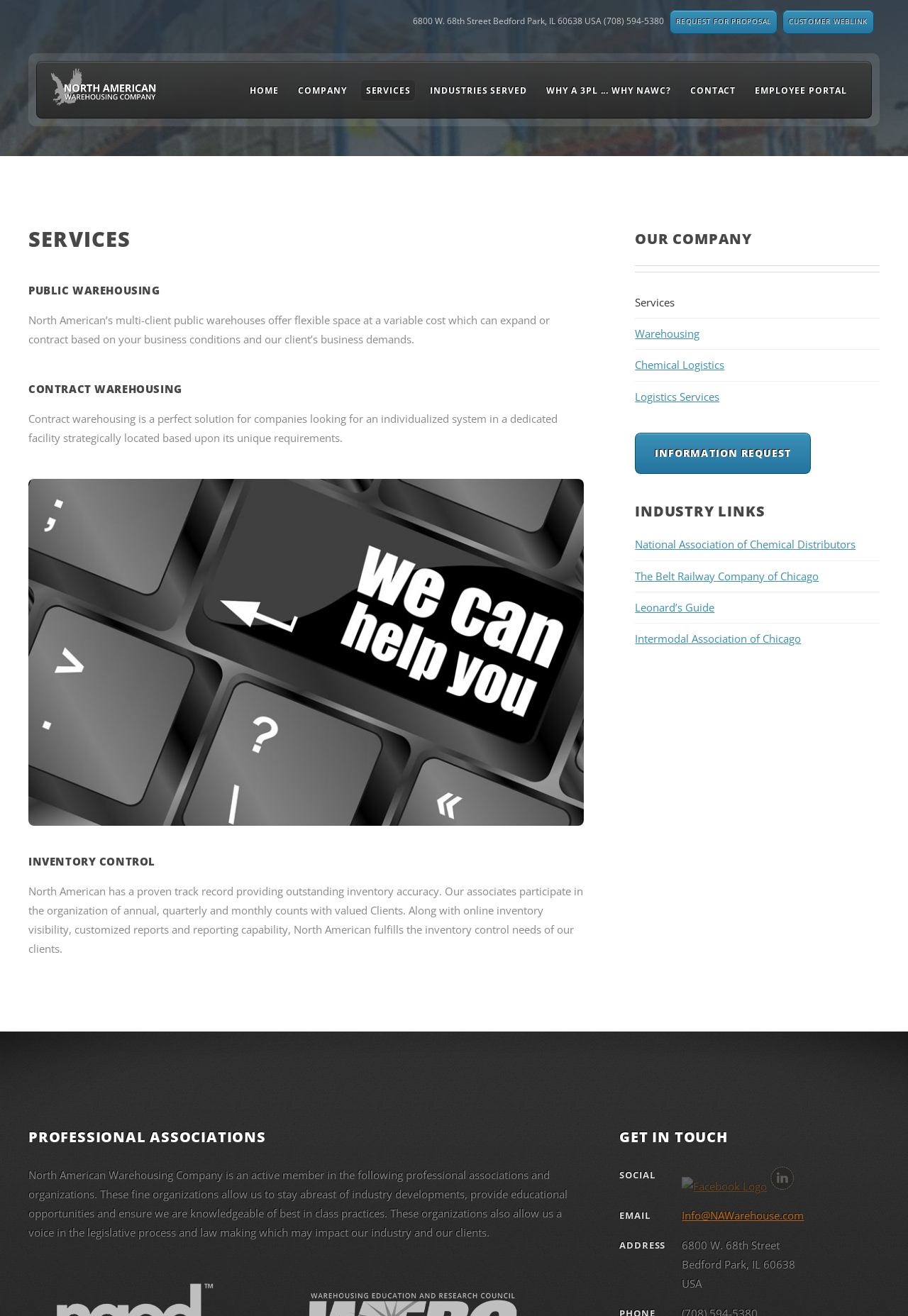Find the bounding box coordinates for the area that should be clicked to accomplish the instruction: "Click the REQUEST FOR PROPOSAL link".

[0.738, 0.007, 0.856, 0.025]